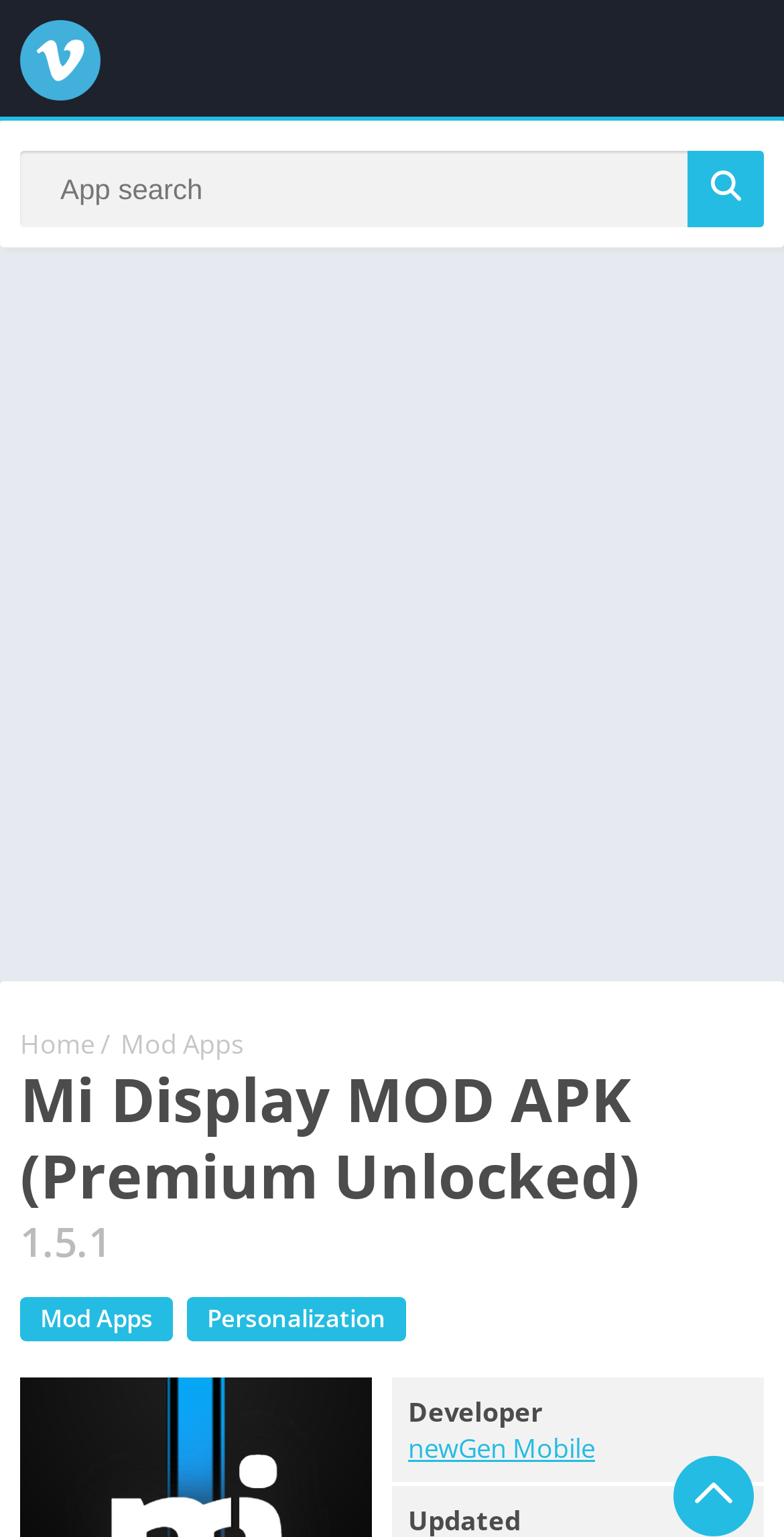Find the headline of the webpage and generate its text content.

Mi Display MOD APK (Premium Unlocked)